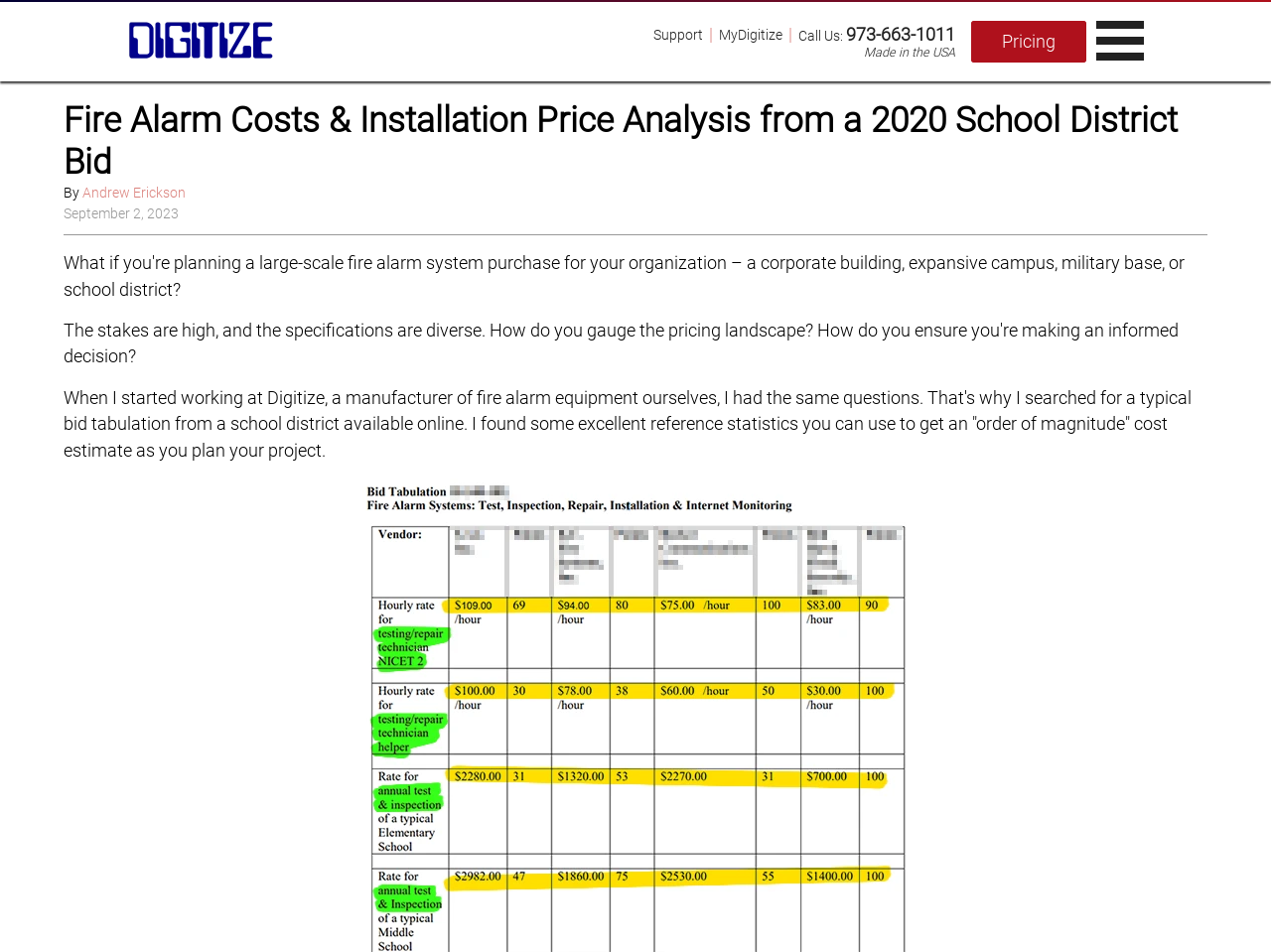Summarize the contents and layout of the webpage in detail.

The webpage appears to be an article discussing the cost of fire alarm systems and installation. At the top left corner, there is a logo of "Digitize" with a link to the company's website. To the right of the logo, there are several navigation links, including "Support", "MyDigitize", and "Pricing", separated by vertical lines. The phone number "973-663-1011" is also displayed in this section.

Below the navigation links, there is a heading that reads "Fire Alarm Costs & Installation Price Analysis from a 2020 School District Bid". The author of the article, Andrew Erickson, is credited below the heading, along with the date "September 2, 2023".

The main content of the article is a block of text that discusses the author's experience working at Digitize, a manufacturer of fire alarm equipment, and their search for reference statistics to estimate the cost of a fire alarm system project. The text is positioned in the middle of the page, spanning almost the entire width.

There is no prominent image on the page, except for a small icon to the right of the "Pricing" link. The overall layout is organized, with clear headings and concise text.